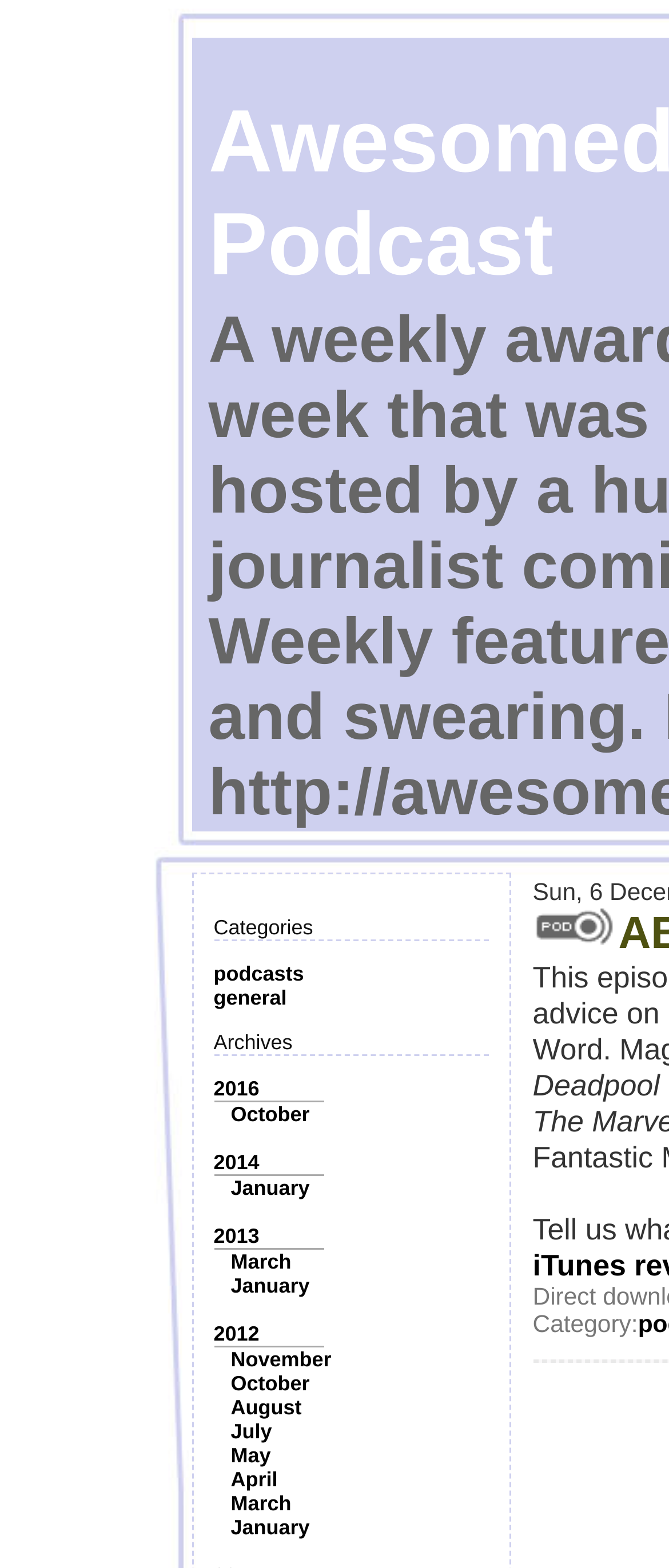Locate the bounding box coordinates of the area to click to fulfill this instruction: "browse the 'October' archives". The bounding box should be presented as four float numbers between 0 and 1, in the order [left, top, right, bottom].

[0.345, 0.703, 0.463, 0.718]